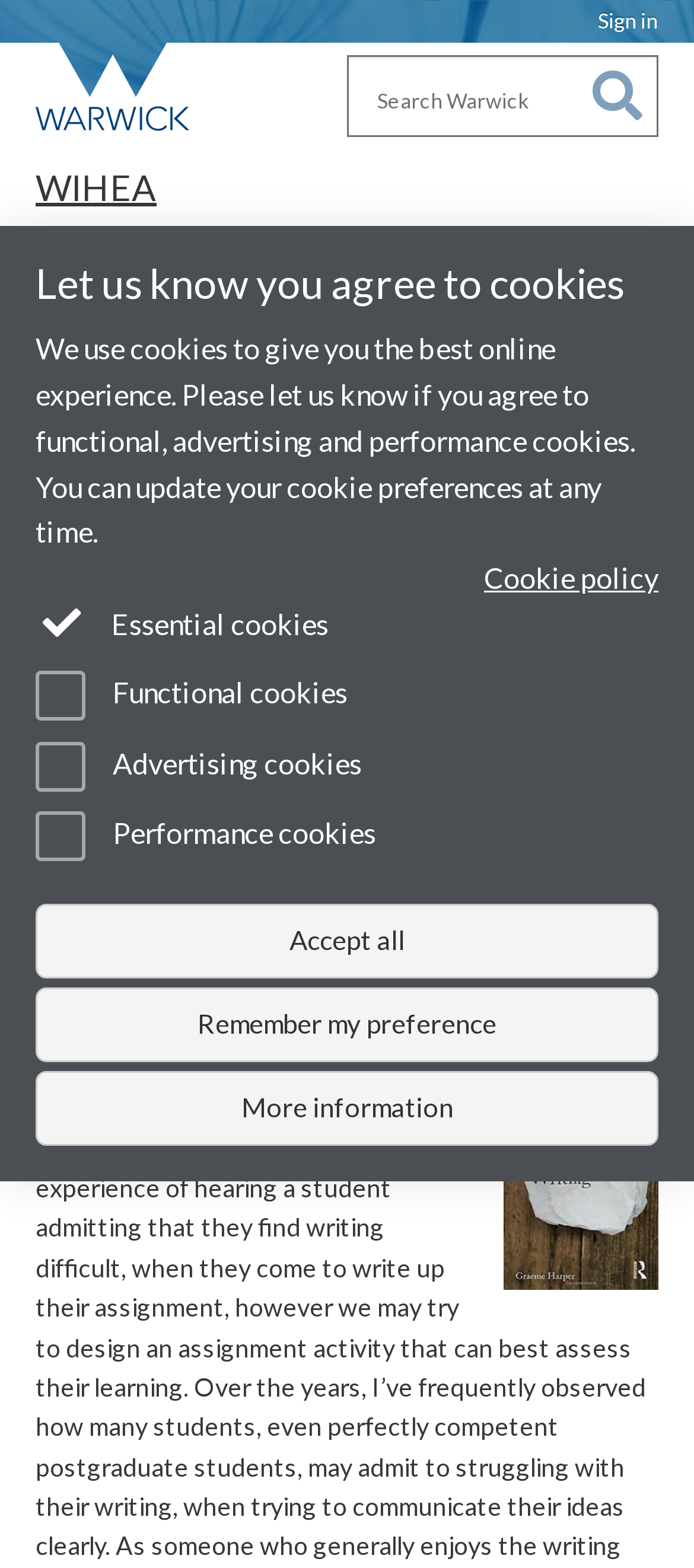Can you identify the bounding box coordinates of the clickable region needed to carry out this instruction: 'Go to University of Warwick homepage'? The coordinates should be four float numbers within the range of 0 to 1, stated as [left, top, right, bottom].

[0.026, 0.027, 0.308, 0.089]